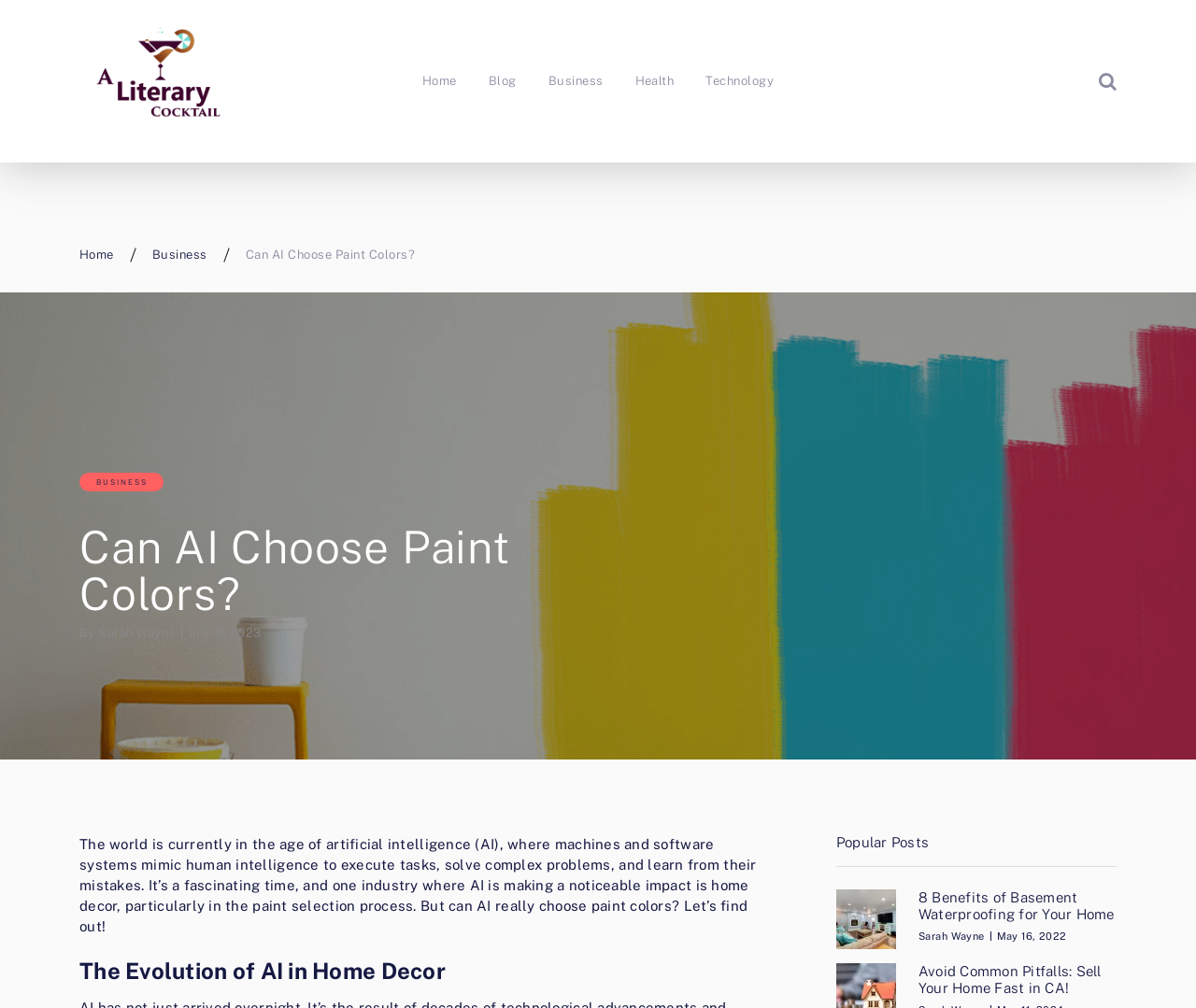Can you find the bounding box coordinates for the element that needs to be clicked to execute this instruction: "Click the 'Home' link at the top"? The coordinates should be given as four float numbers between 0 and 1, i.e., [left, top, right, bottom].

[0.353, 0.07, 0.382, 0.092]